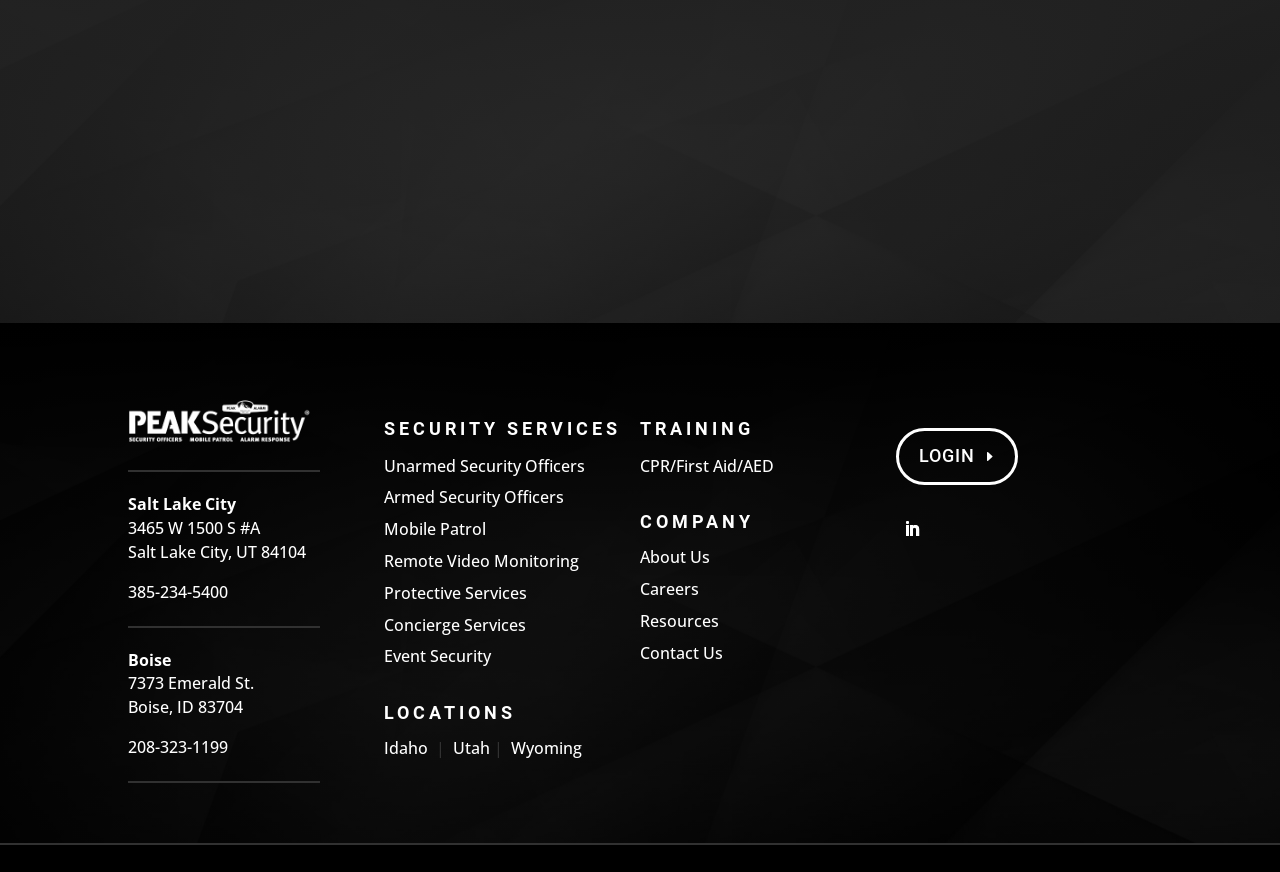Please determine the bounding box coordinates of the element to click on in order to accomplish the following task: "Click the 'LOGIN E' button". Ensure the coordinates are four float numbers ranging from 0 to 1, i.e., [left, top, right, bottom].

[0.7, 0.491, 0.795, 0.556]